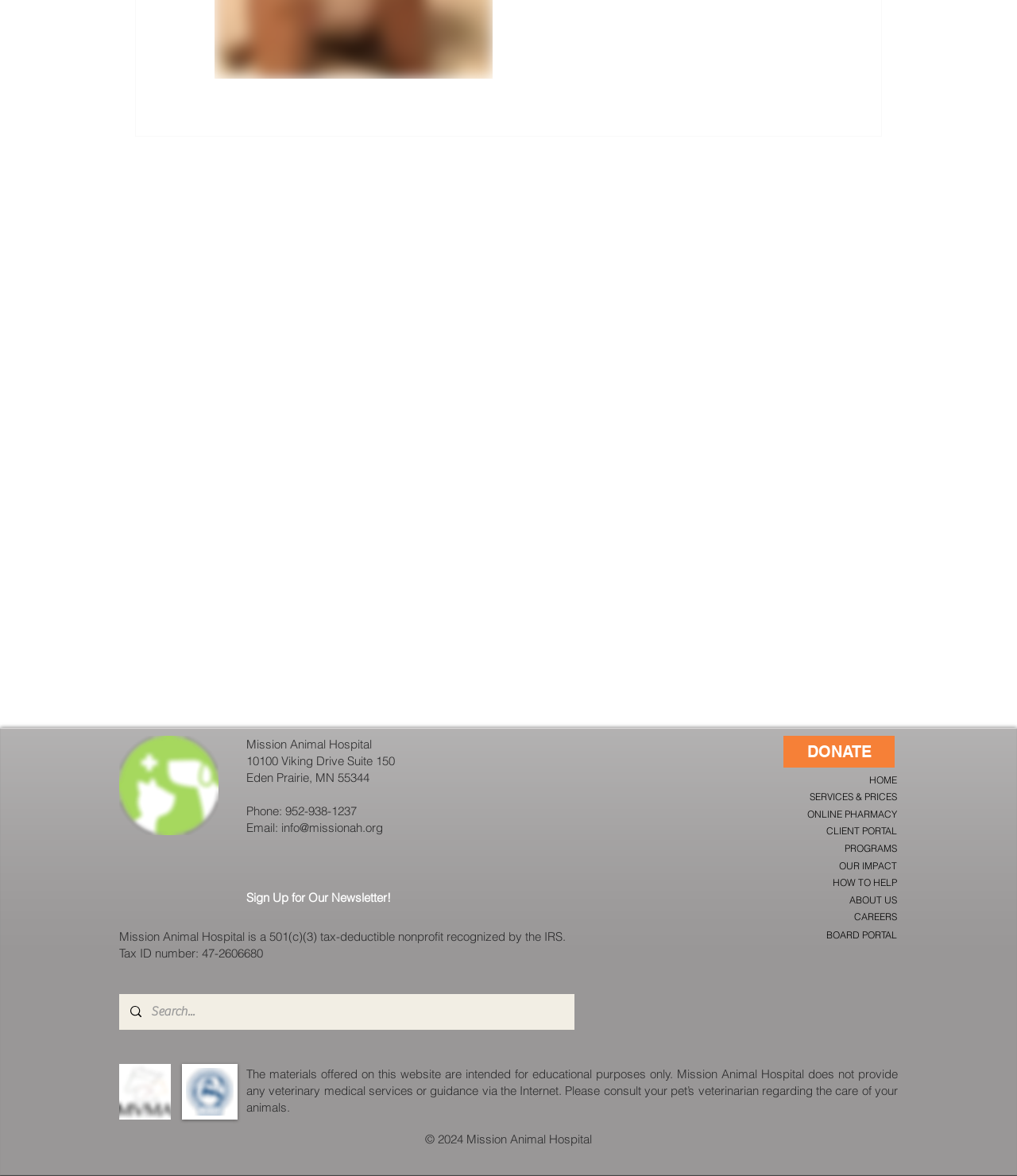Show the bounding box coordinates for the element that needs to be clicked to execute the following instruction: "Visit the home page". Provide the coordinates in the form of four float numbers between 0 and 1, i.e., [left, top, right, bottom].

[0.855, 0.658, 0.882, 0.668]